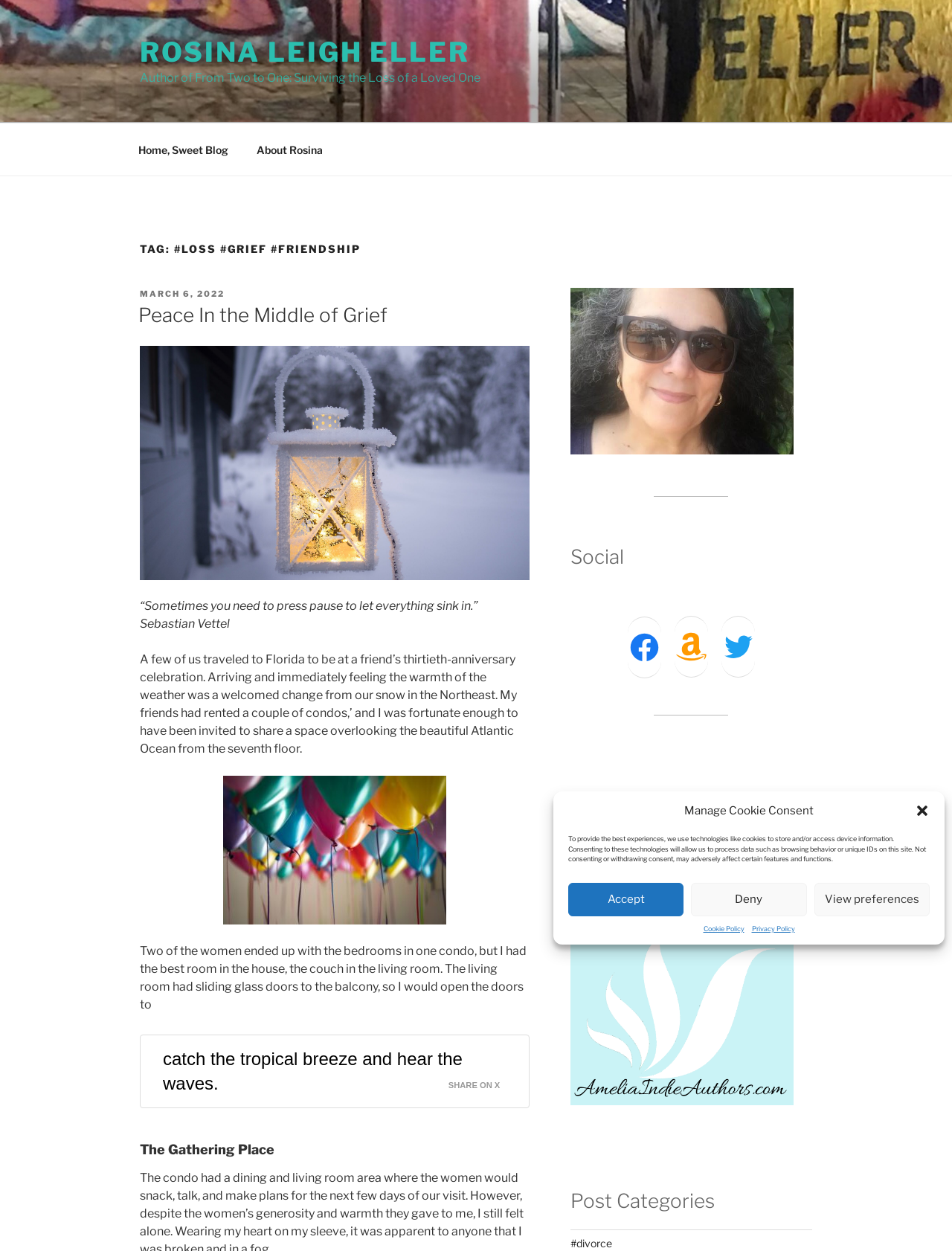Please identify the bounding box coordinates of the element on the webpage that should be clicked to follow this instruction: "Click the 'Home, Sweet Blog' link". The bounding box coordinates should be given as four float numbers between 0 and 1, formatted as [left, top, right, bottom].

[0.131, 0.105, 0.253, 0.134]